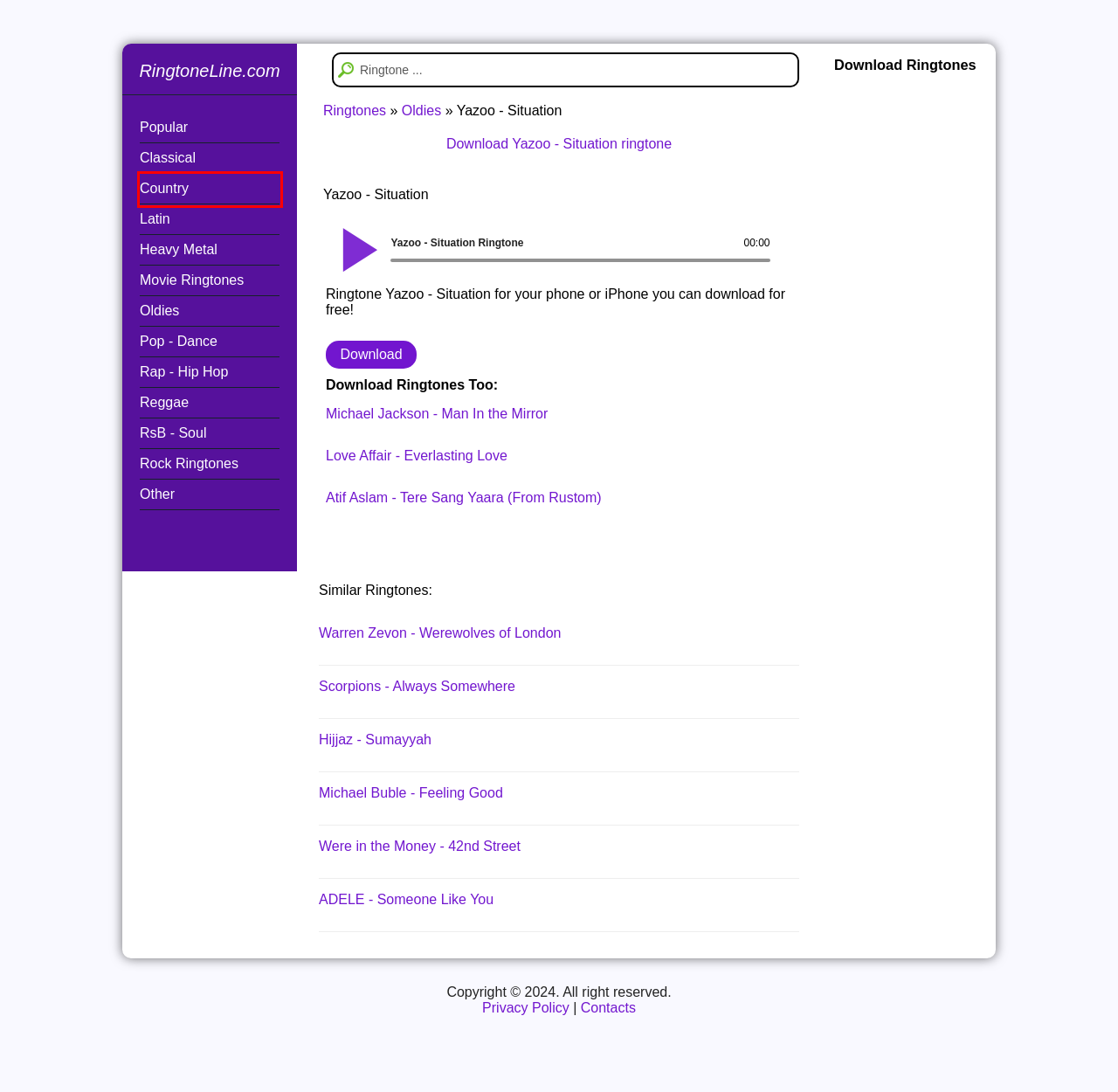Evaluate the webpage screenshot and identify the element within the red bounding box. Select the webpage description that best fits the new webpage after clicking the highlighted element. Here are the candidates:
A. Download popular latin ringtones
B. Download popular classical ringtones
C. Download popular Rap / Hip Hop ringtones
D. Download popular oldies ringtones
E. Download popular country ringtones
F. Download popular RnB / Soul ringtones
G. ADELE - Someone Like You Ringtone Download Free
H. Other Ringtones

E